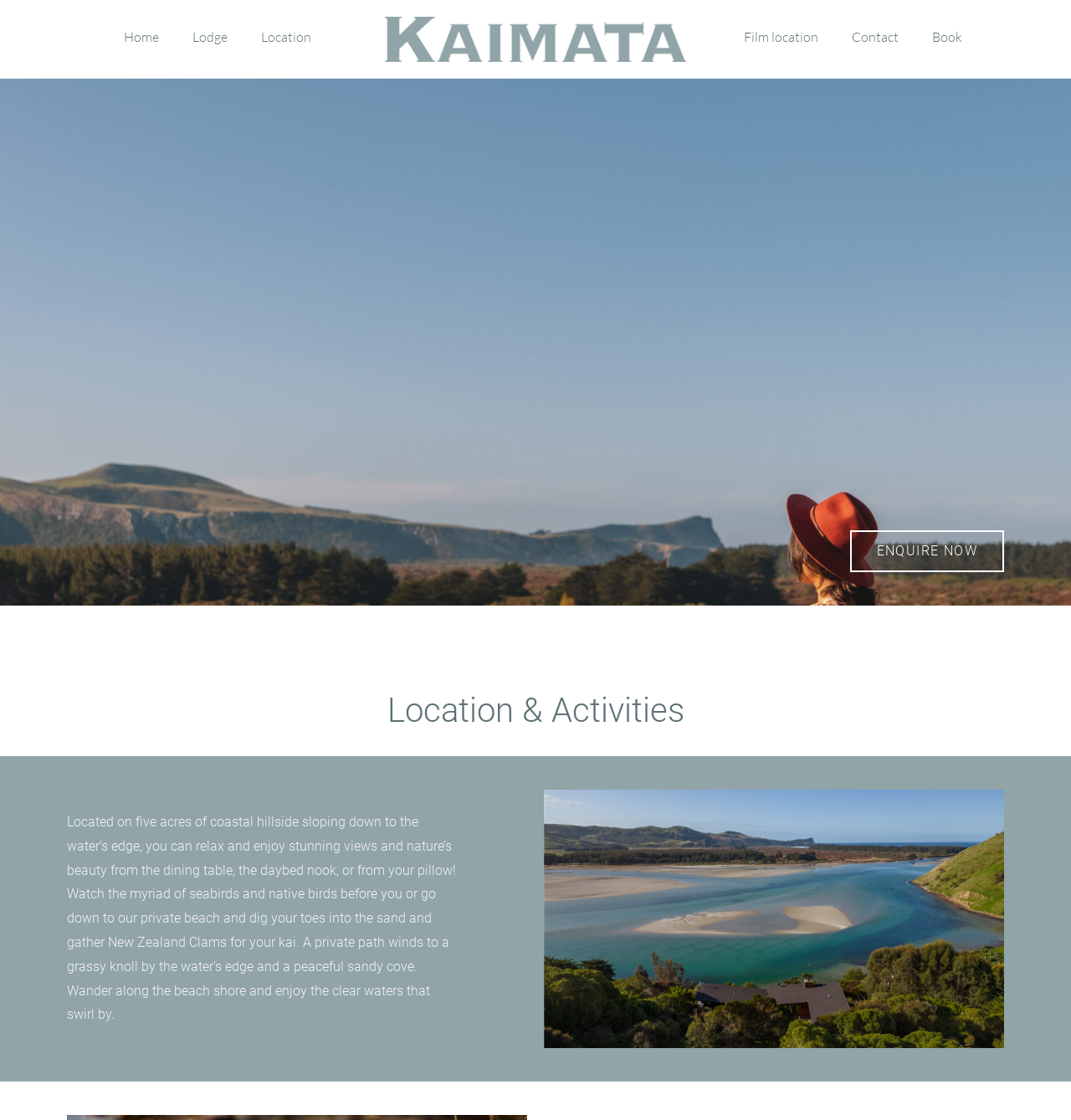How many acres of land does Kaimata Lodge occupy?
Give a detailed response to the question by analyzing the screenshot.

The StaticText element describes Kaimata Lodge as being 'Located on five acres of coastal hillside sloping down to the water’s edge', indicating that the lodge occupies five acres of land.